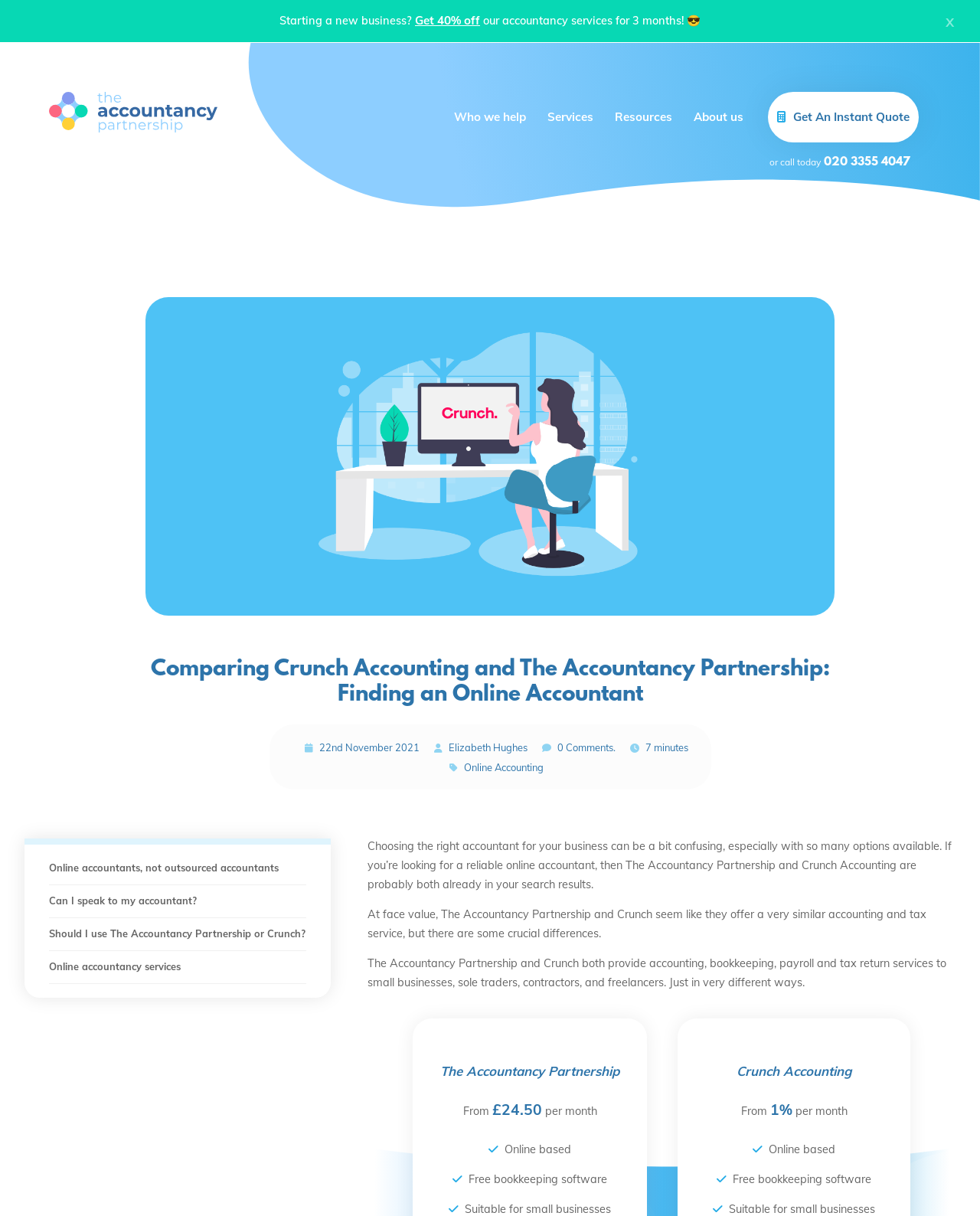Extract the bounding box coordinates for the described element: "Who we help". The coordinates should be represented as four float numbers between 0 and 1: [left, top, right, bottom].

[0.463, 0.089, 0.537, 0.104]